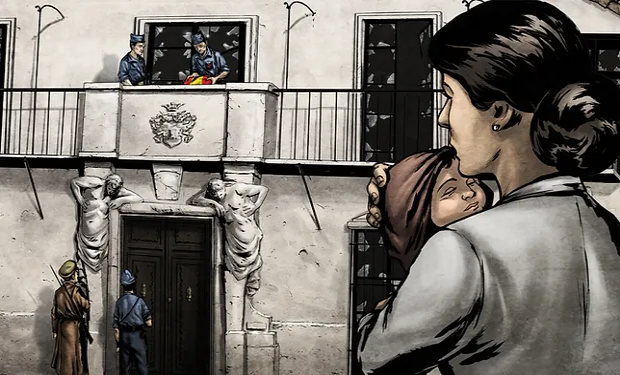Detail the scene shown in the image extensively.

The image depicts a poignant scene set against the backdrop of an imposing building, where a mother cradles her child, embodying a blend of tenderness amidst a tense atmosphere. She gazes towards a balcony occupied by two police officers, seemingly engaged in a serious discussion. The architecture features classical details, highlighted by sculptures that frame the entrance, hinting at a historical context filled with significance and perhaps turmoil. In the foreground, a soldier stands watch, suggesting an era marked by conflict. This visual narrative captures the emotional weight of personal struggle against a larger socio-political landscape, evoking the stories of those who lived through times of oppression and resilience.